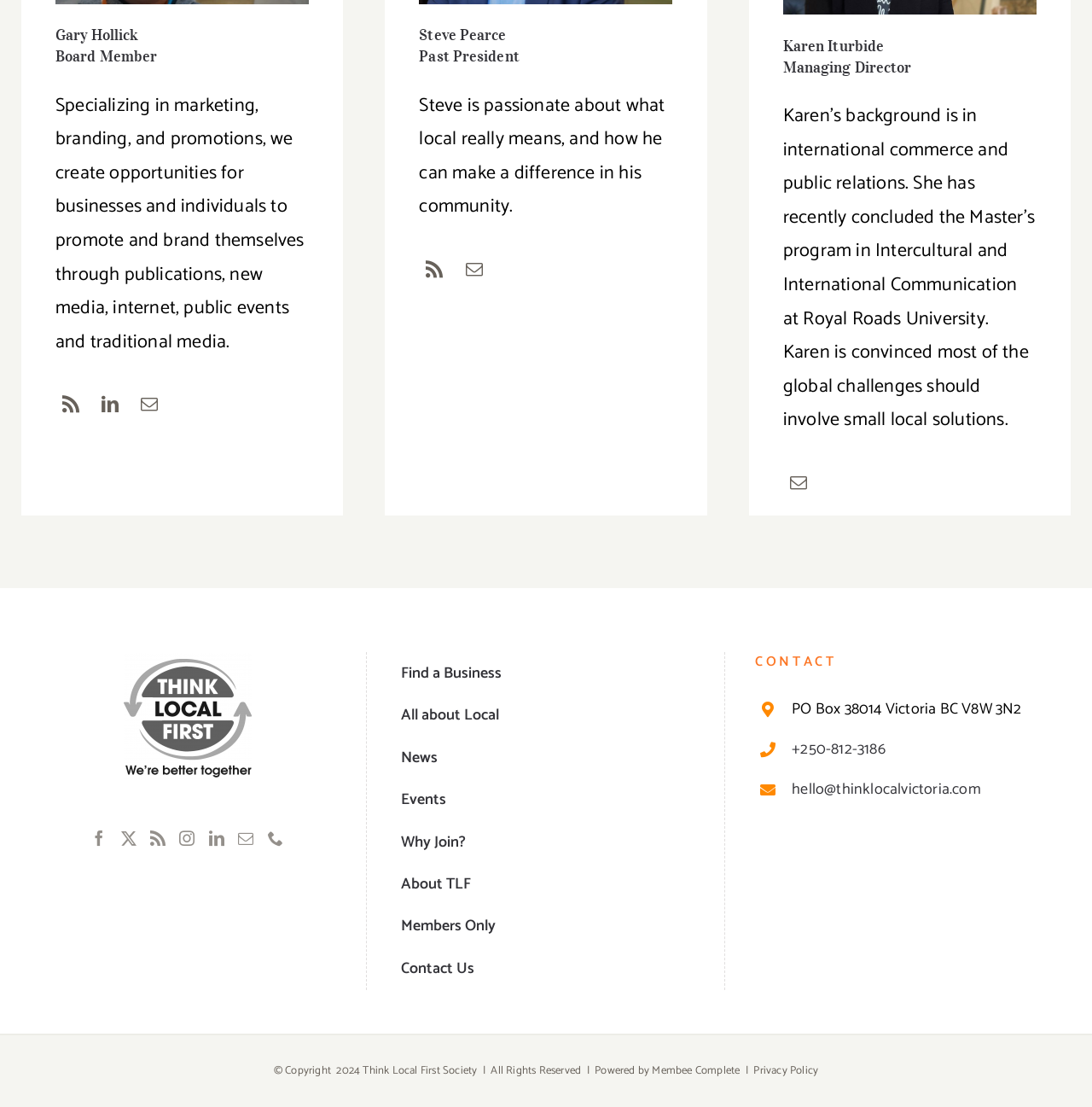Kindly provide the bounding box coordinates of the section you need to click on to fulfill the given instruction: "Contact via email".

[0.42, 0.23, 0.448, 0.258]